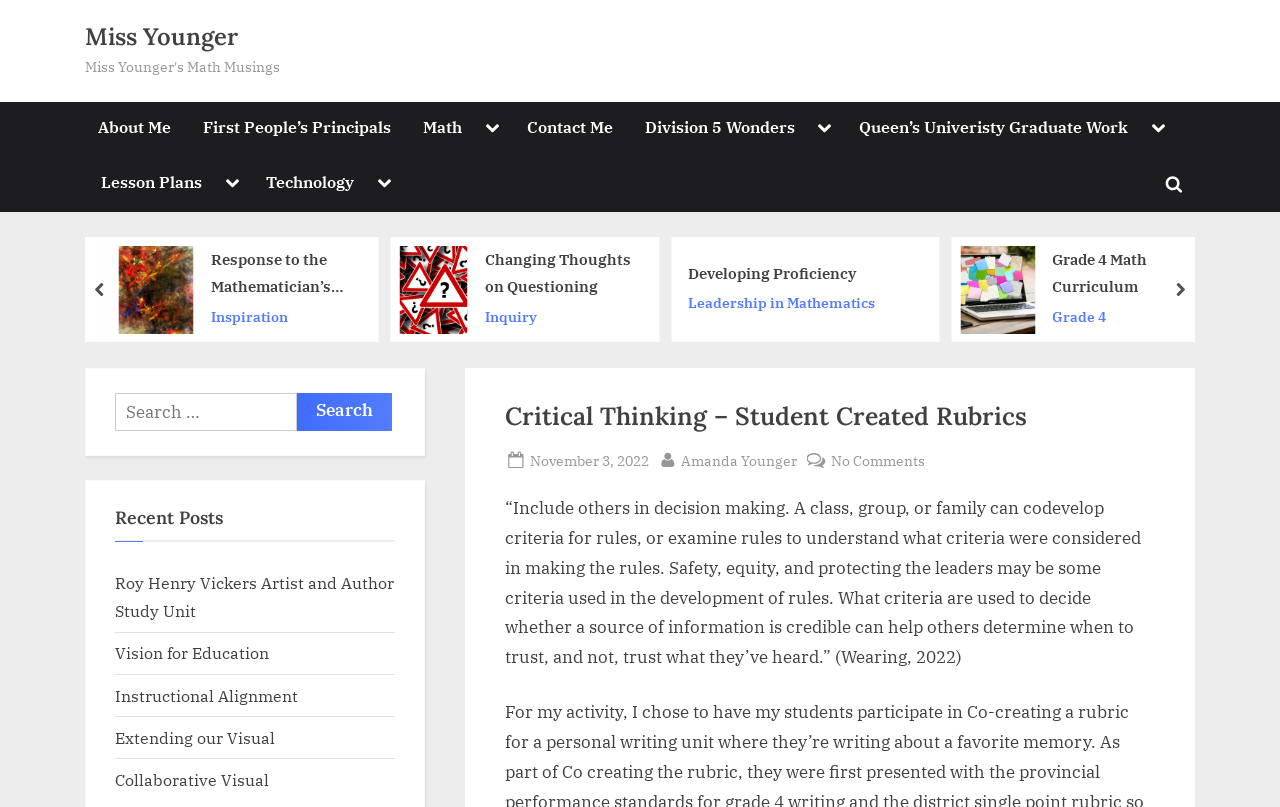Provide the bounding box coordinates of the area you need to click to execute the following instruction: "Read the 'Critical Thinking – Student Created Rubrics' post".

[0.395, 0.493, 0.902, 0.539]